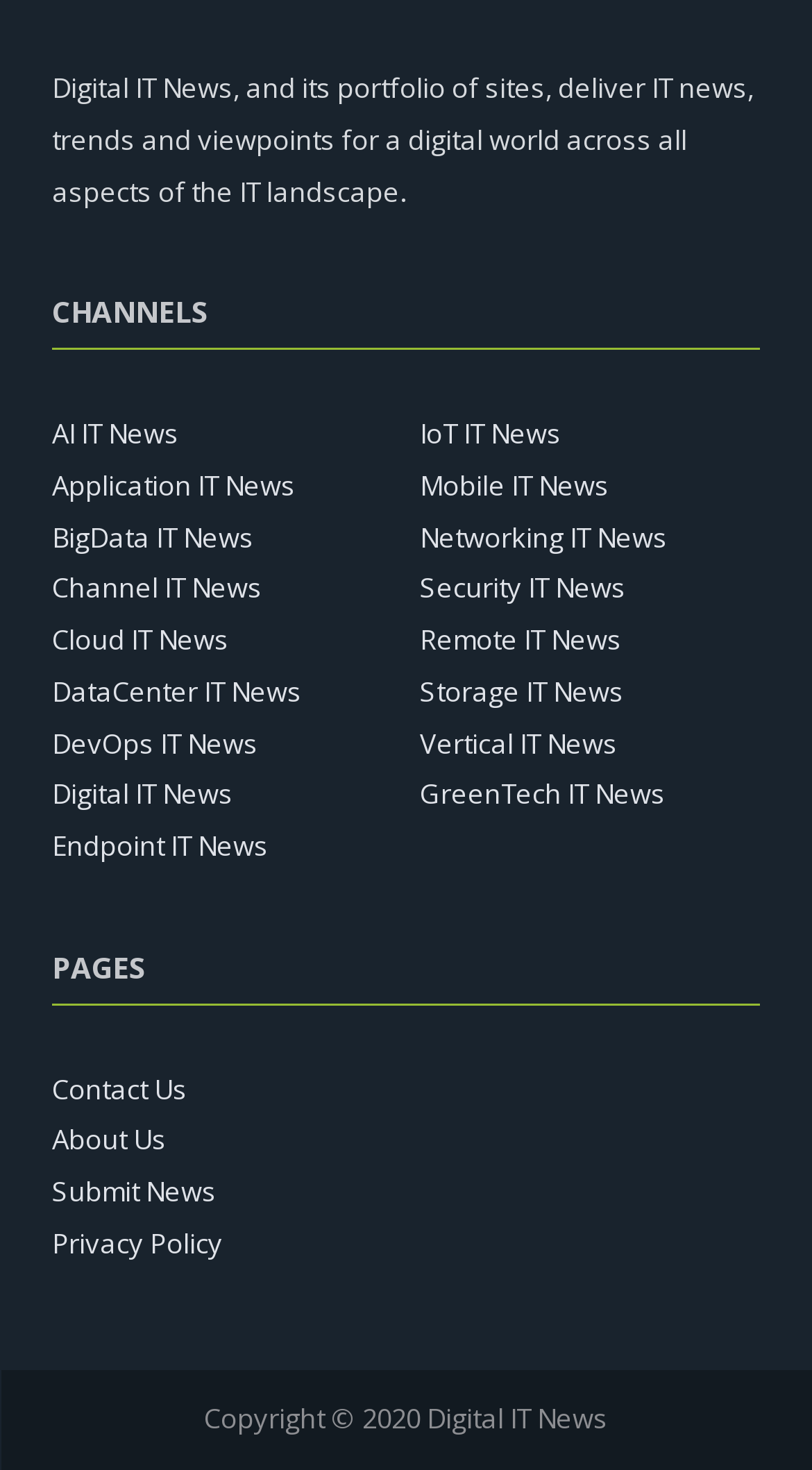How many links are there in the 'PAGES' section?
Refer to the image and provide a thorough answer to the question.

I counted the number of links under the 'PAGES' heading, which are 'Contact Us', 'About Us', 'Submit News', and 'Privacy Policy', totaling 4 links.